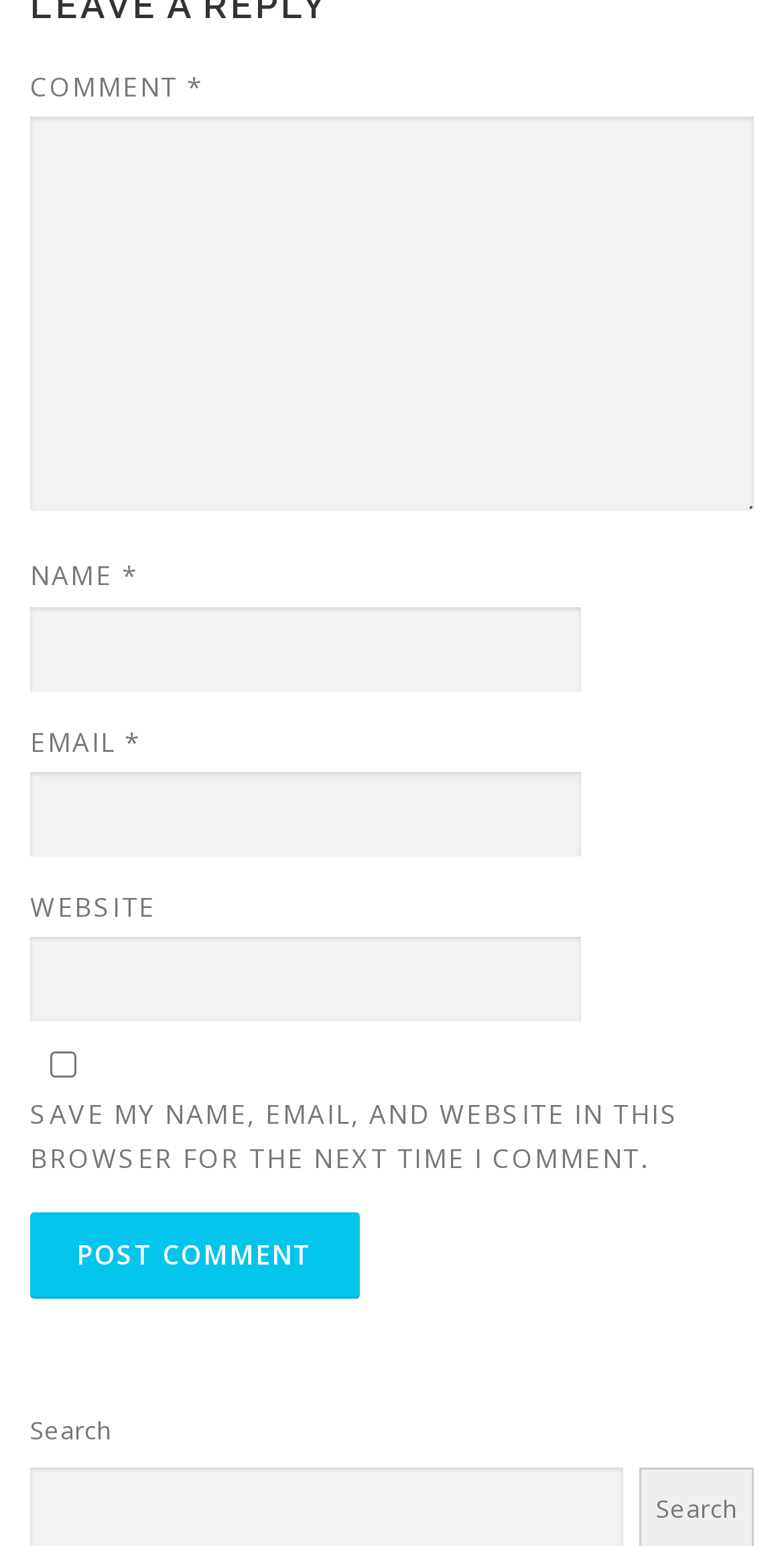Bounding box coordinates should be in the format (top-left x, top-left y, bottom-right x, bottom-right y) and all values should be floating point numbers between 0 and 1. Determine the bounding box coordinate for the UI element described as: parent_node: Search name="s"

[0.038, 0.942, 0.795, 0.998]